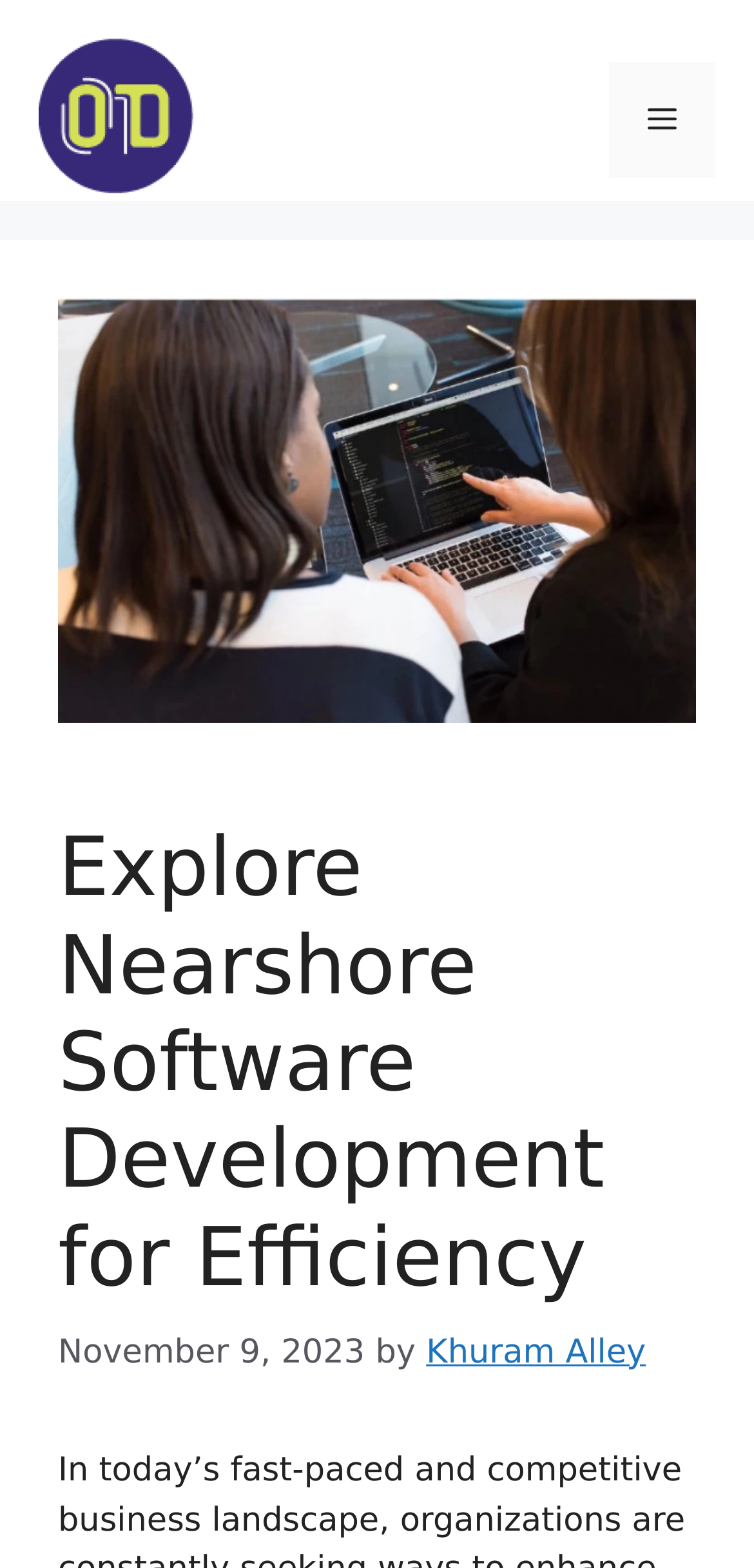Who is the author of the article? Examine the screenshot and reply using just one word or a brief phrase.

Khuram Alley